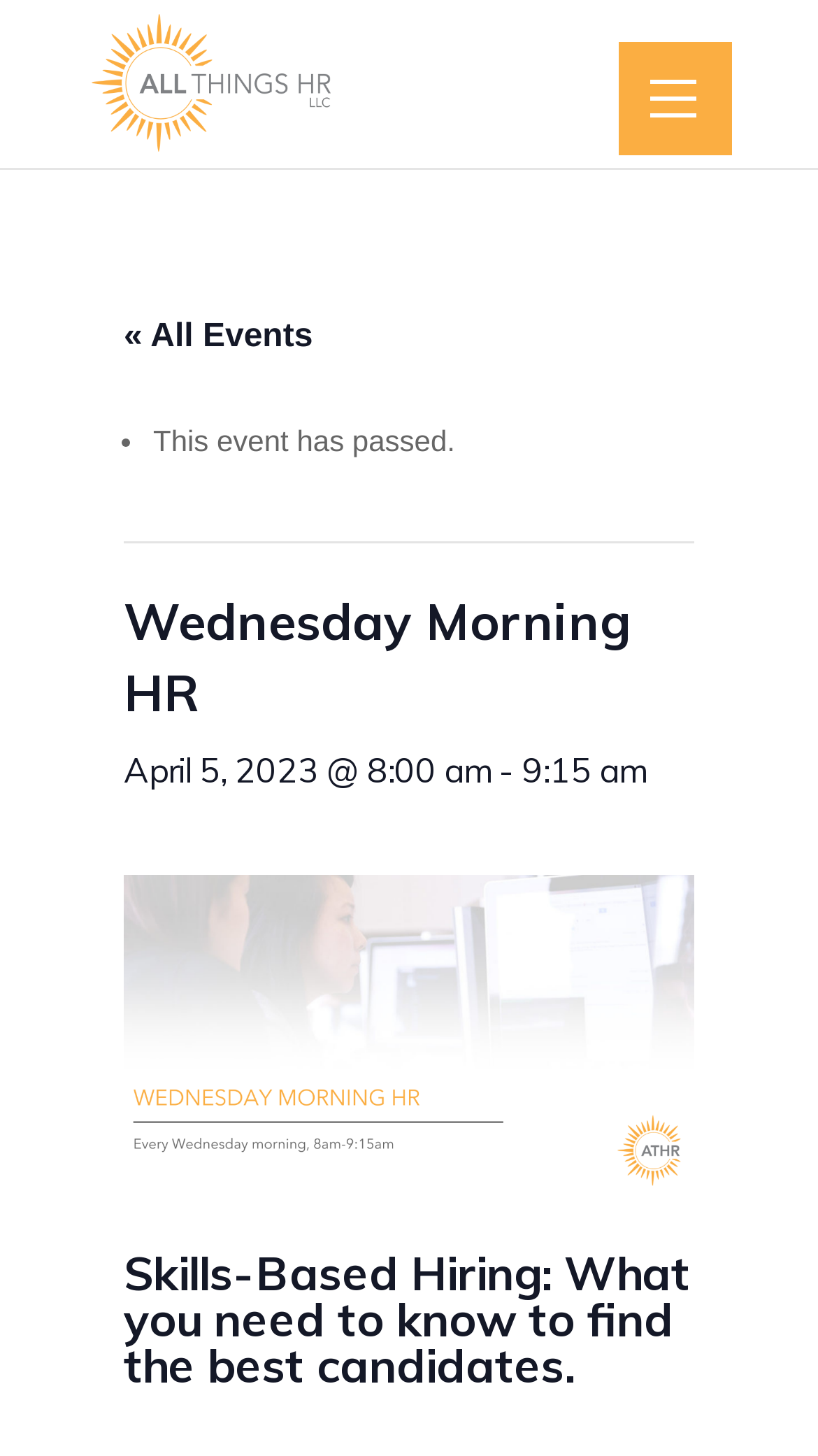Given the description "alt="All Things HR"", provide the bounding box coordinates of the corresponding UI element.

[0.11, 0.044, 0.411, 0.067]